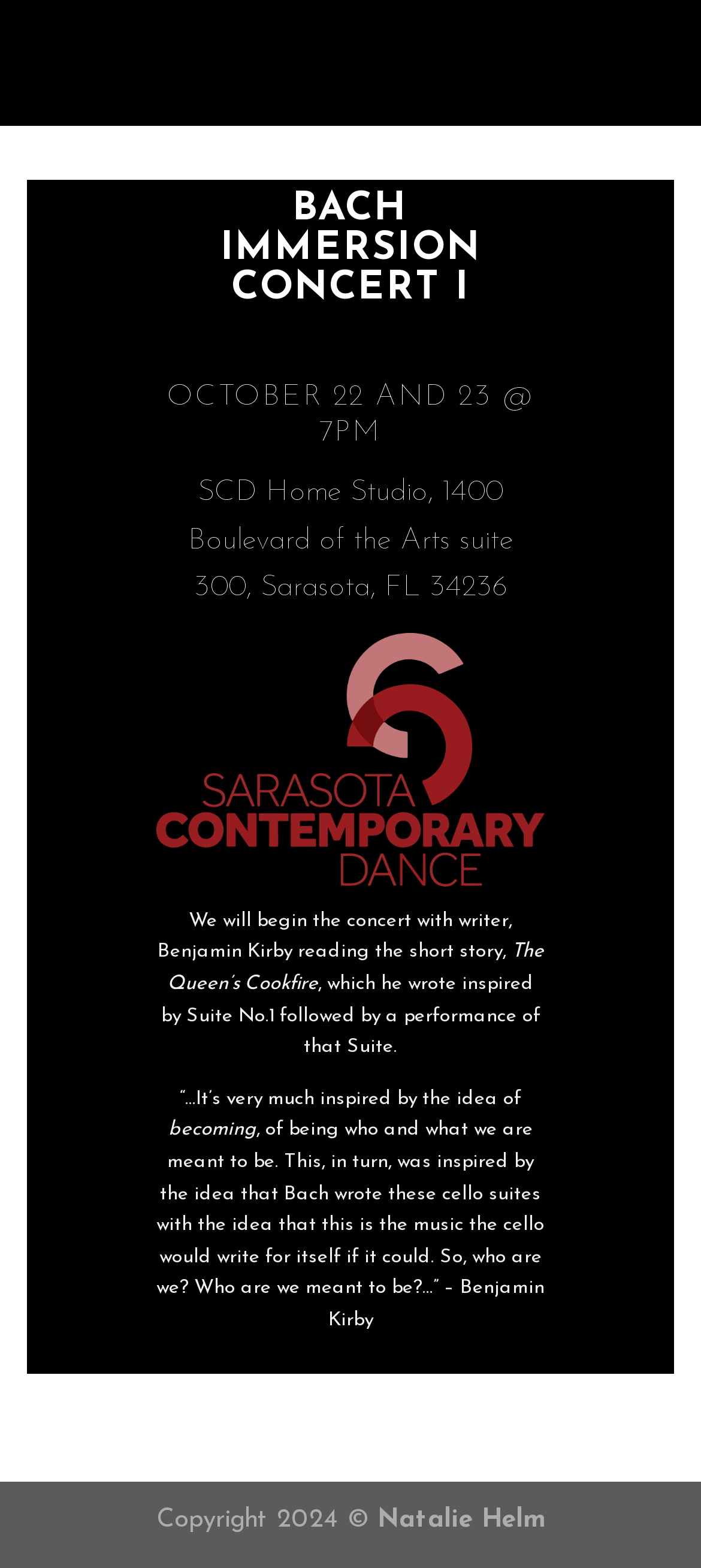Give a short answer using one word or phrase for the question:
What is the copyright year?

2024